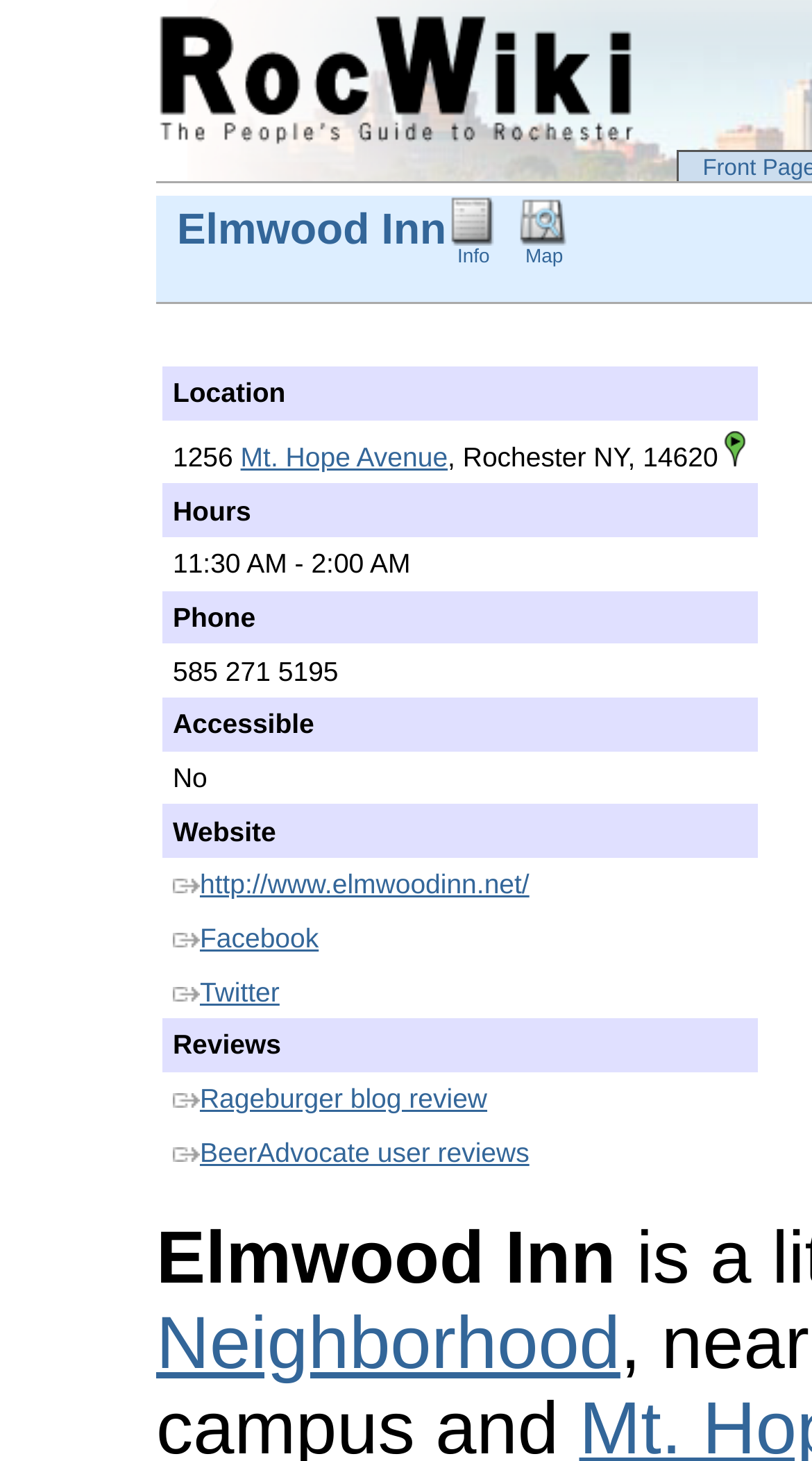Please identify the bounding box coordinates of the area that needs to be clicked to fulfill the following instruction: "Read the Rageburger blog review."

[0.213, 0.741, 0.6, 0.762]